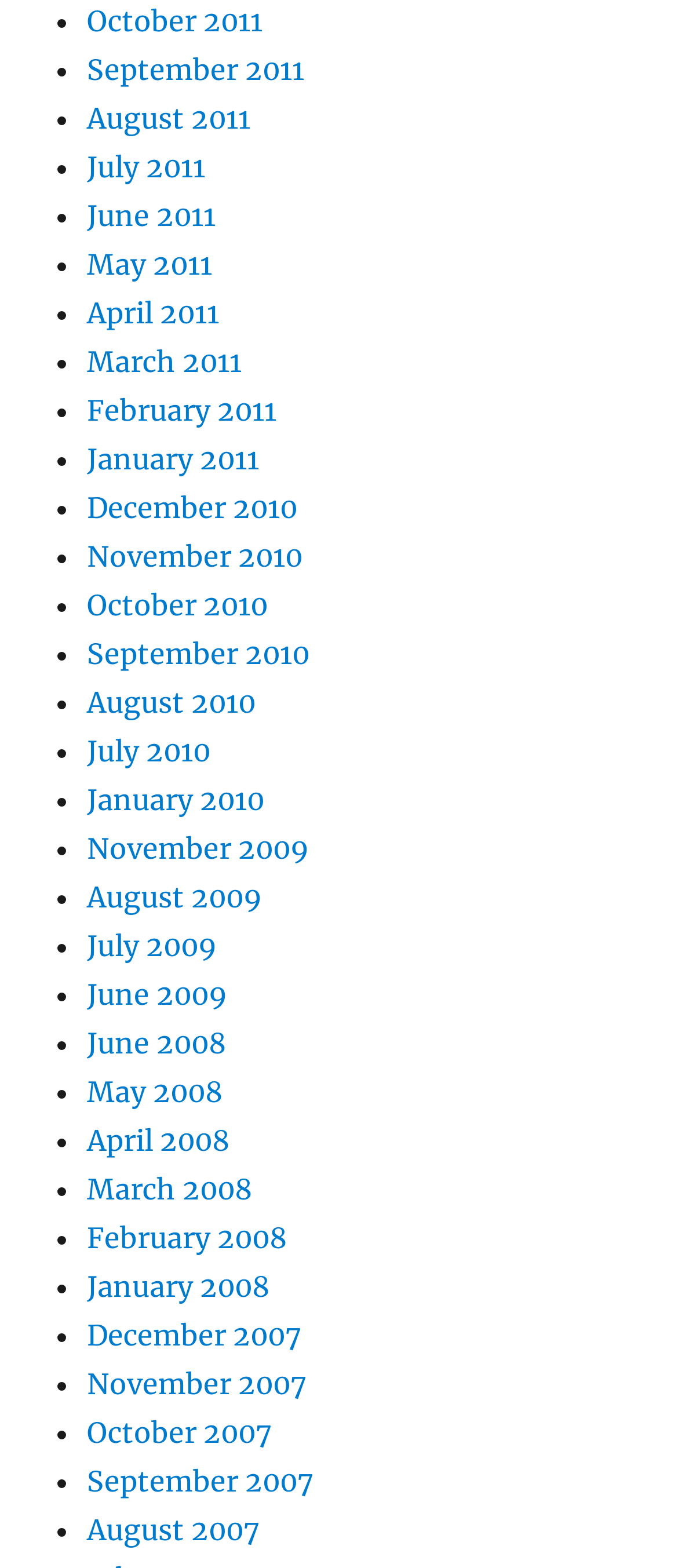Use a single word or phrase to respond to the question:
What is the vertical position of the link 'January 2010'?

Below the middle of the page